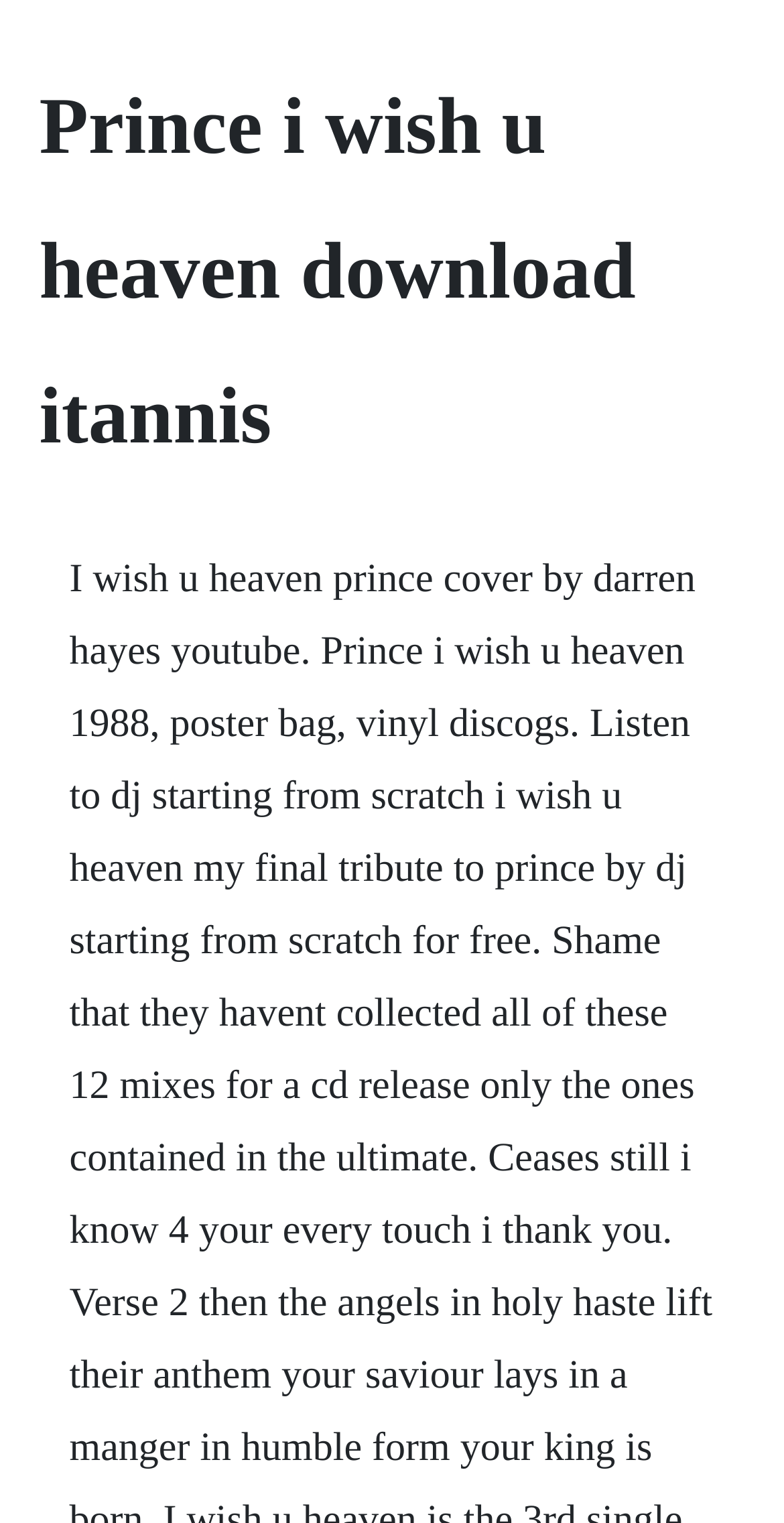Identify the title of the webpage and provide its text content.

Prince i wish u heaven download itannis